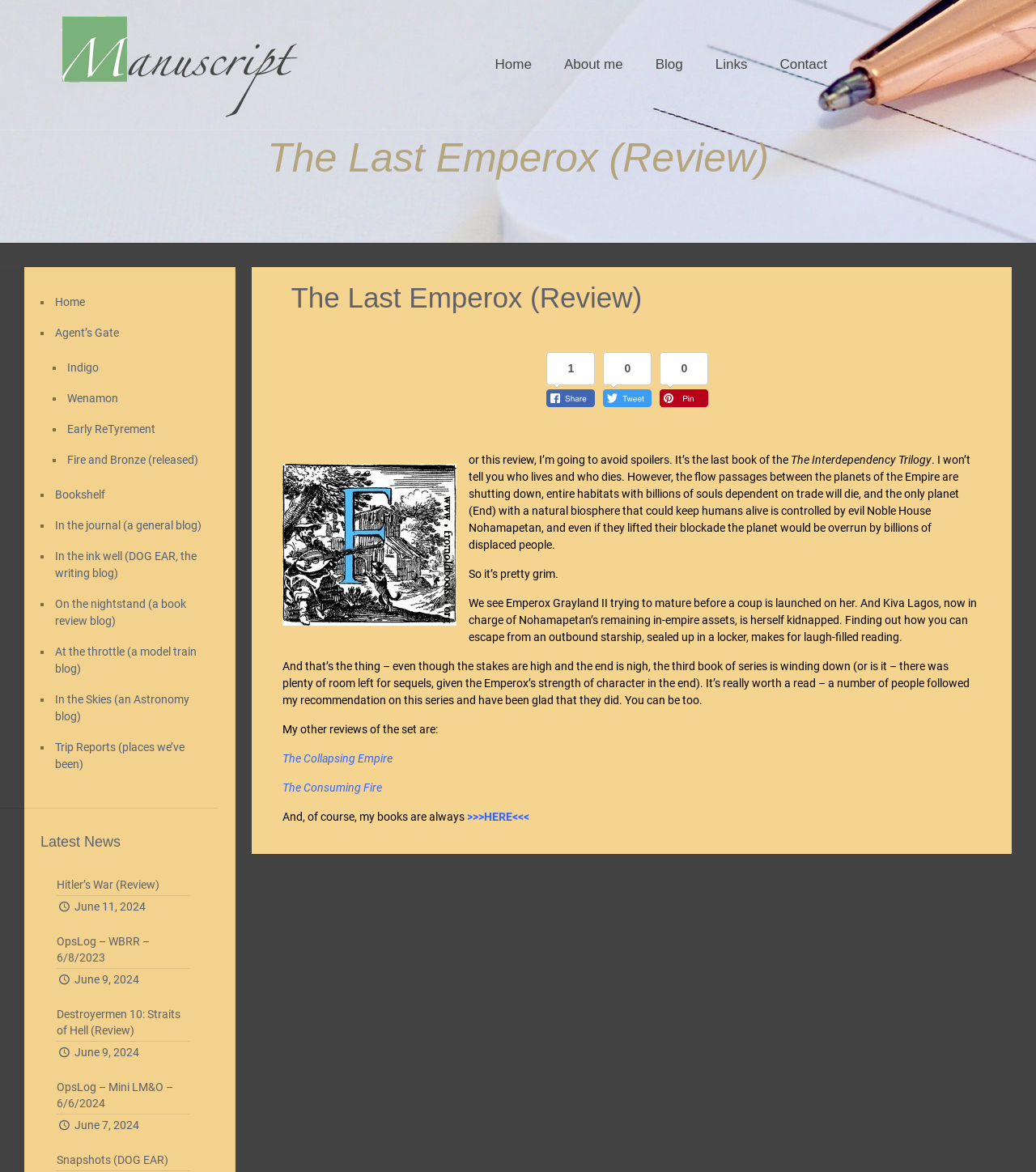Give a concise answer using only one word or phrase for this question:
What is the title of the first review mentioned?

The Collapsing Empire